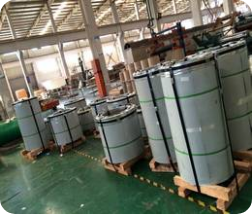Give a detailed account of the visual elements in the image.

The image showcases a factory floor lined with several rolls of stainless steel plates, neatly organized on wooden pallets. The rolled products are wrapped in protective material, likely to prevent scratches and damage during storage and transport. Natural light filters through the large windows, illuminating the workspace and highlighting the green and gray tones of the industrial environment. The scene reflects a well-organized operational area dedicated to the processing and storage of stainless steel, indicative of modern manufacturing practices in the metal industry.